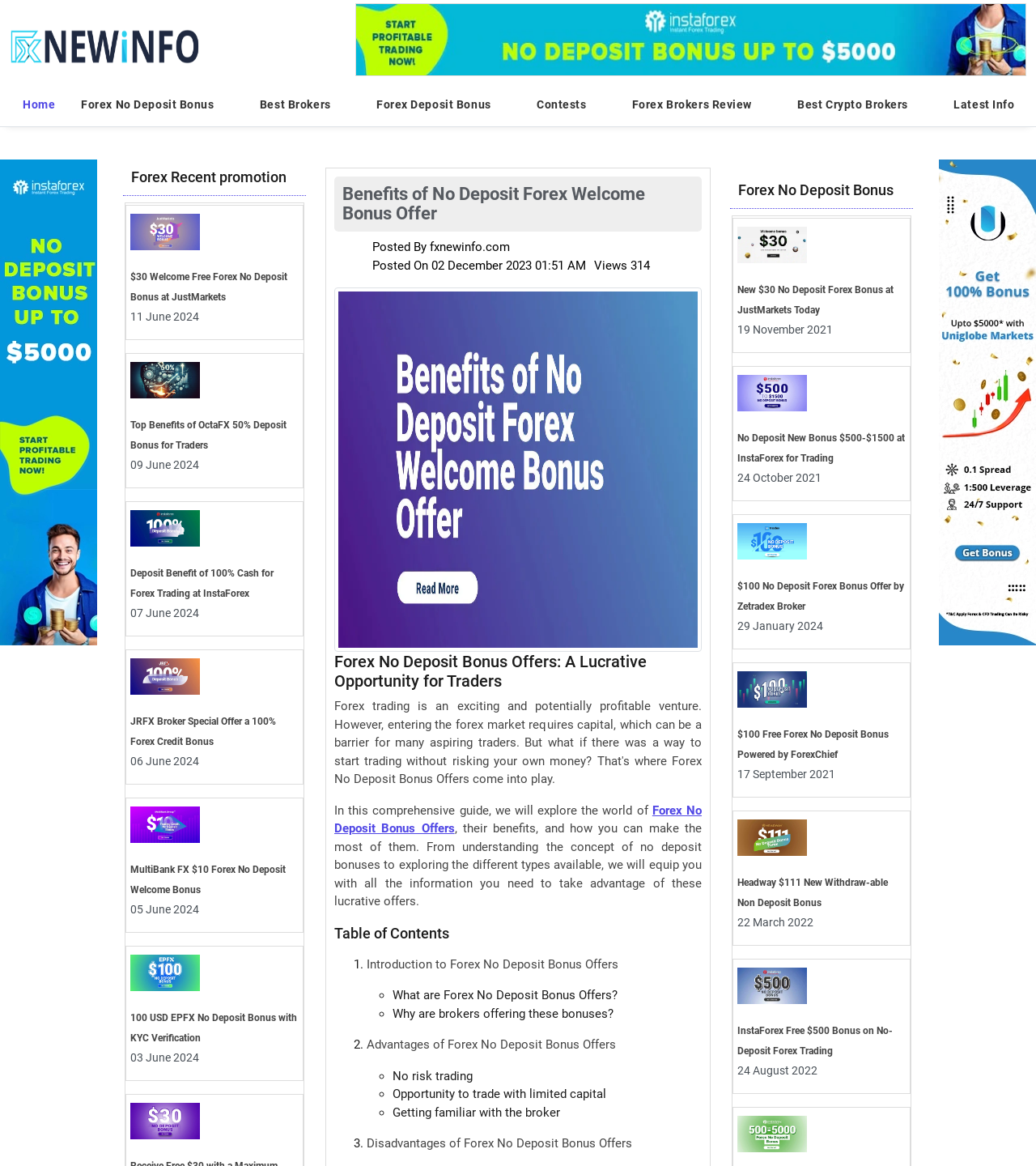Bounding box coordinates are specified in the format (top-left x, top-left y, bottom-right x, bottom-right y). All values are floating point numbers bounded between 0 and 1. Please provide the bounding box coordinate of the region this sentence describes: Forex No Deposit Bonus

[0.066, 0.072, 0.238, 0.108]